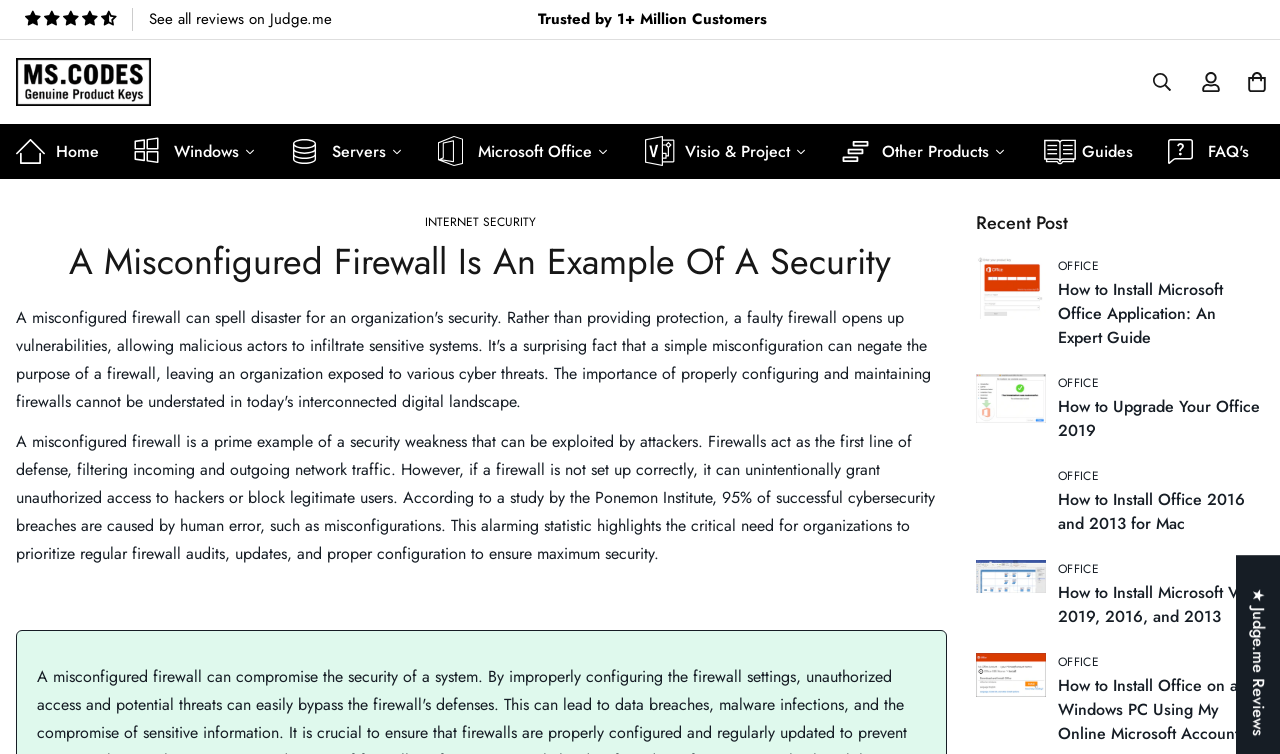Given the description Visio & Project, predict the bounding box coordinates of the UI element. Ensure the coordinates are in the format (top-left x, top-left y, bottom-right x, bottom-right y) and all values are between 0 and 1.

[0.504, 0.164, 0.642, 0.237]